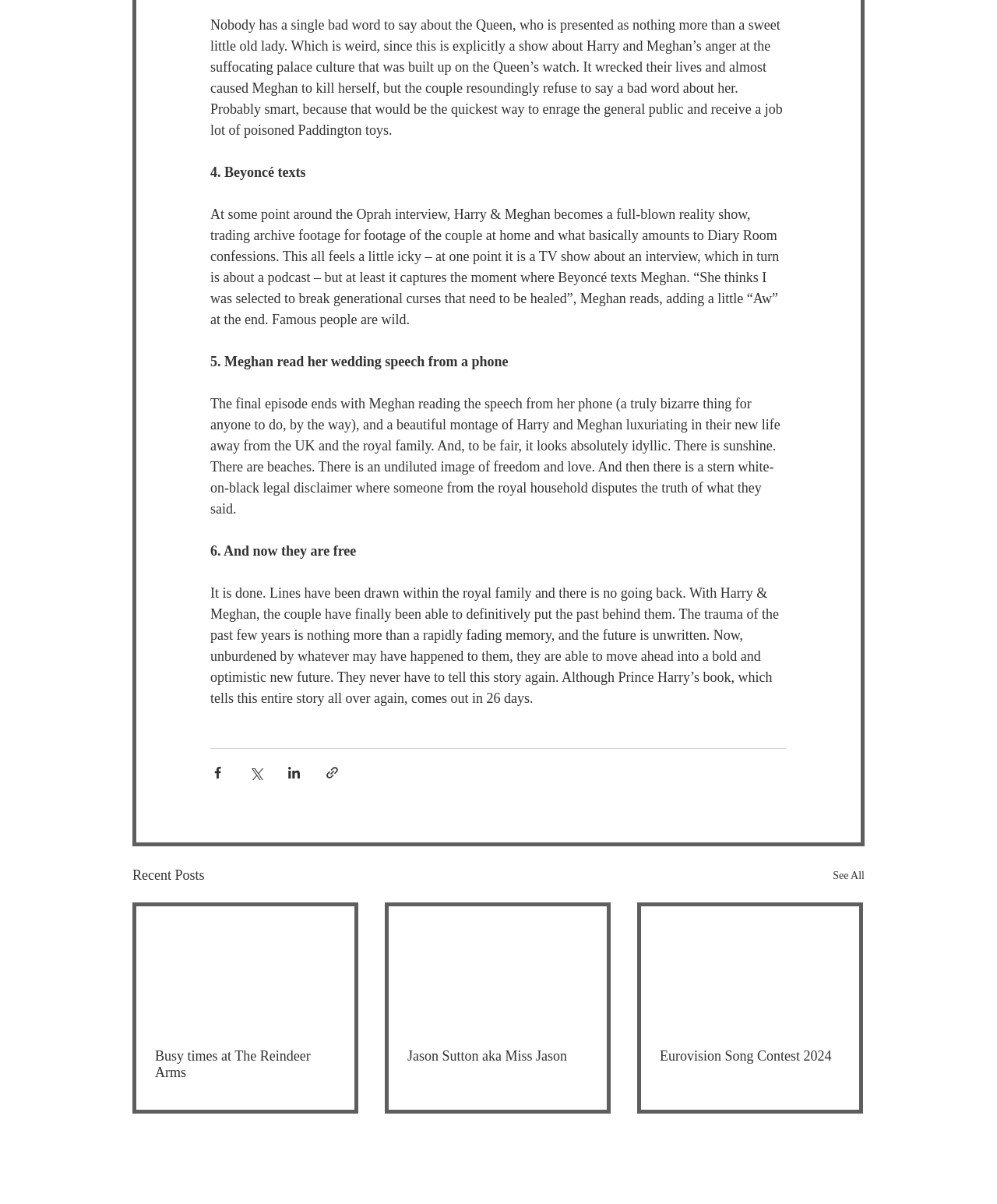Give a one-word or short phrase answer to the question: 
What is the topic of the article?

Harry and Meghan